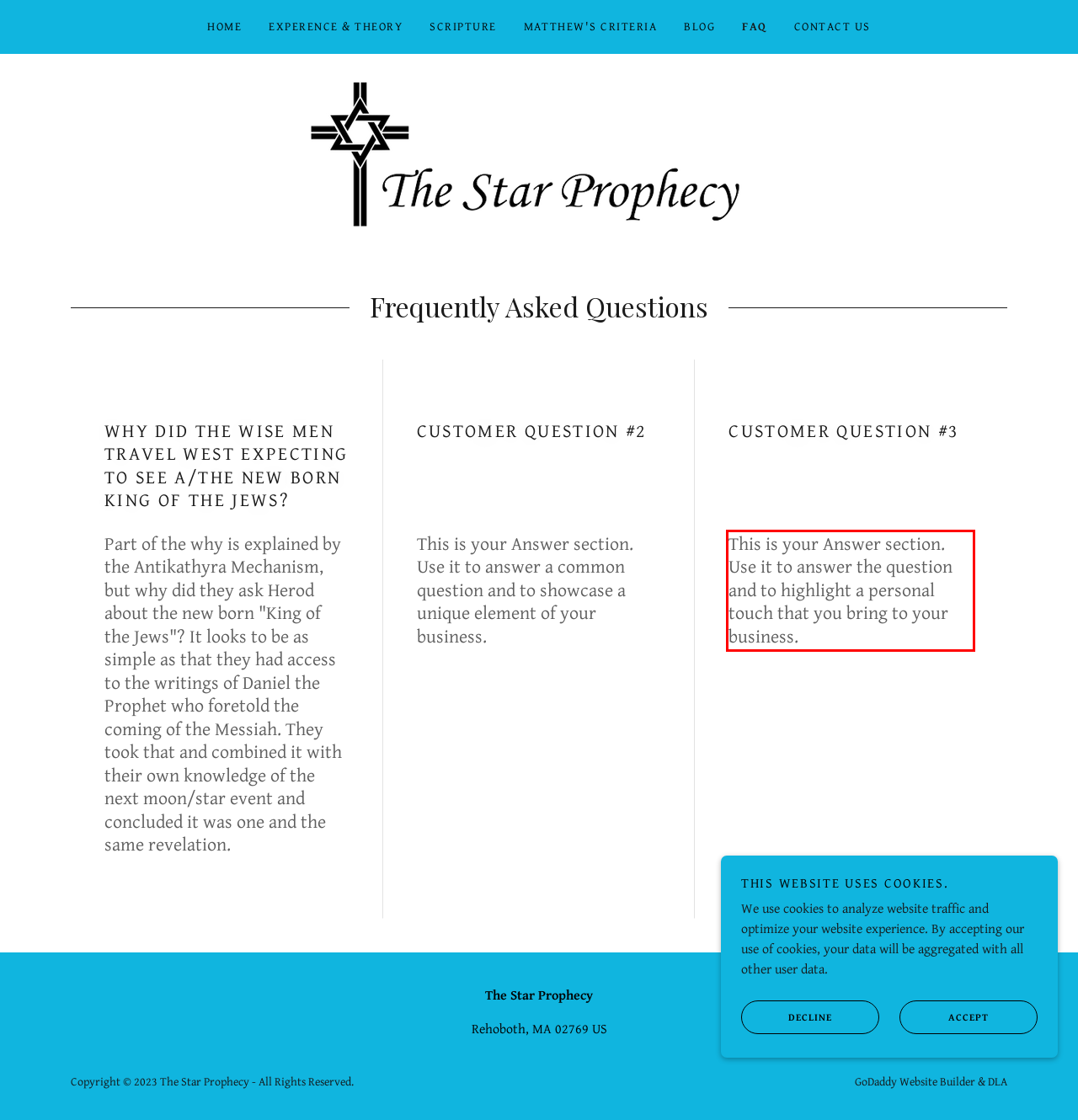From the provided screenshot, extract the text content that is enclosed within the red bounding box.

This is your Answer section. Use it to answer the question and to highlight a personal touch that you bring to your business.